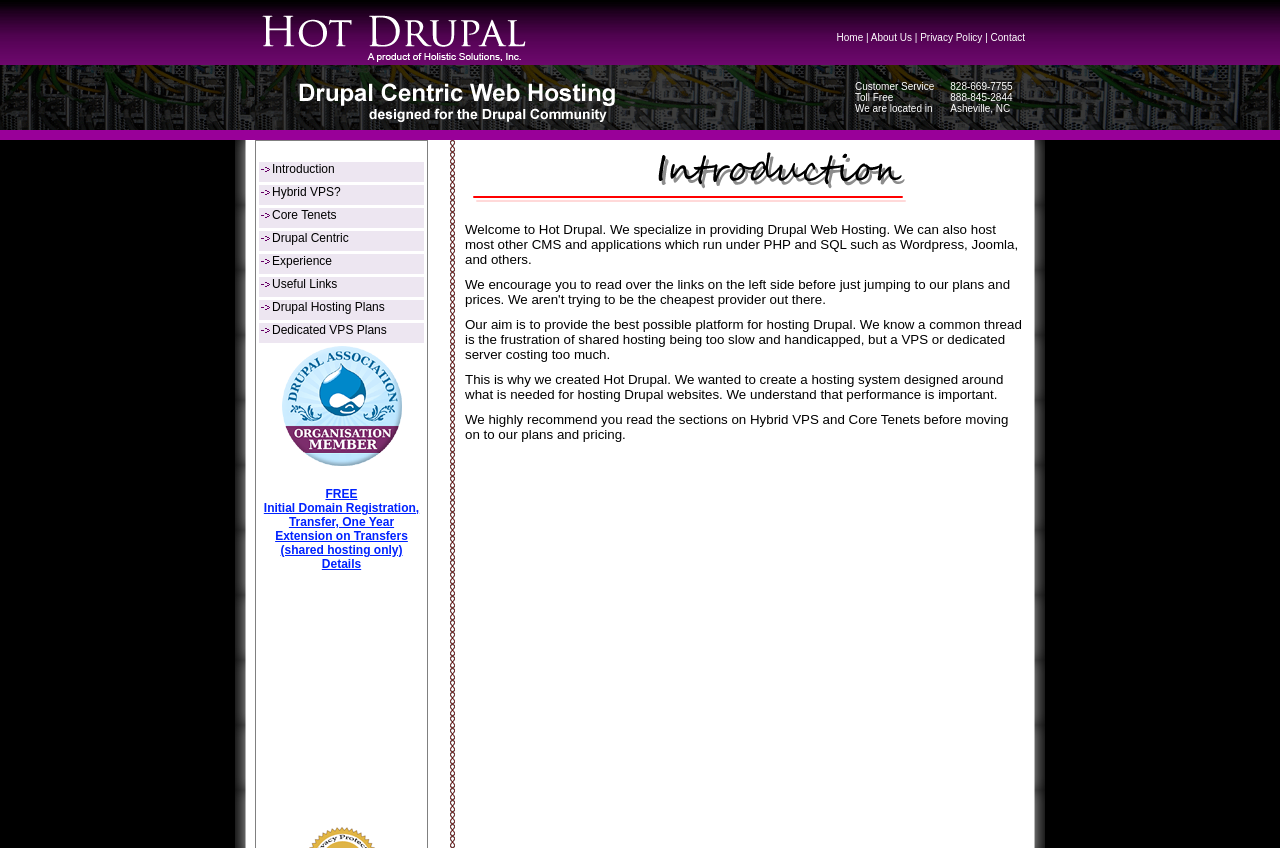Use the information in the screenshot to answer the question comprehensively: What is the phone number for customer service?

The phone numbers for customer service can be found in the second section of the webpage, where it says 'Customer Service Toll Free We are located in 828-669-7755 888-845-2844 Asheville, NC'.